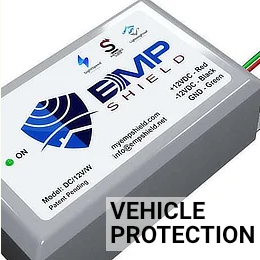Generate an elaborate caption that covers all aspects of the image.

This image features an EMP Shield device designed for vehicle protection, prominently displaying the product's branding and specifications. The top of the product shows the EMP Shield logo alongside indicators for power activation and model information. The device is sleek and compact, with a gray casing and colored wires emerging from one side. Below the product, the bold text "VEHICLE PROTECTION" emphasizes its purpose, suggesting it is intended to safeguard vehicles from electromagnetic pulses that could disrupt electronic systems. This illustration captures the essence of preparedness for unexpected situations, particularly relevant for those looking to enhance their vehicle’s resilience against electrical threats.